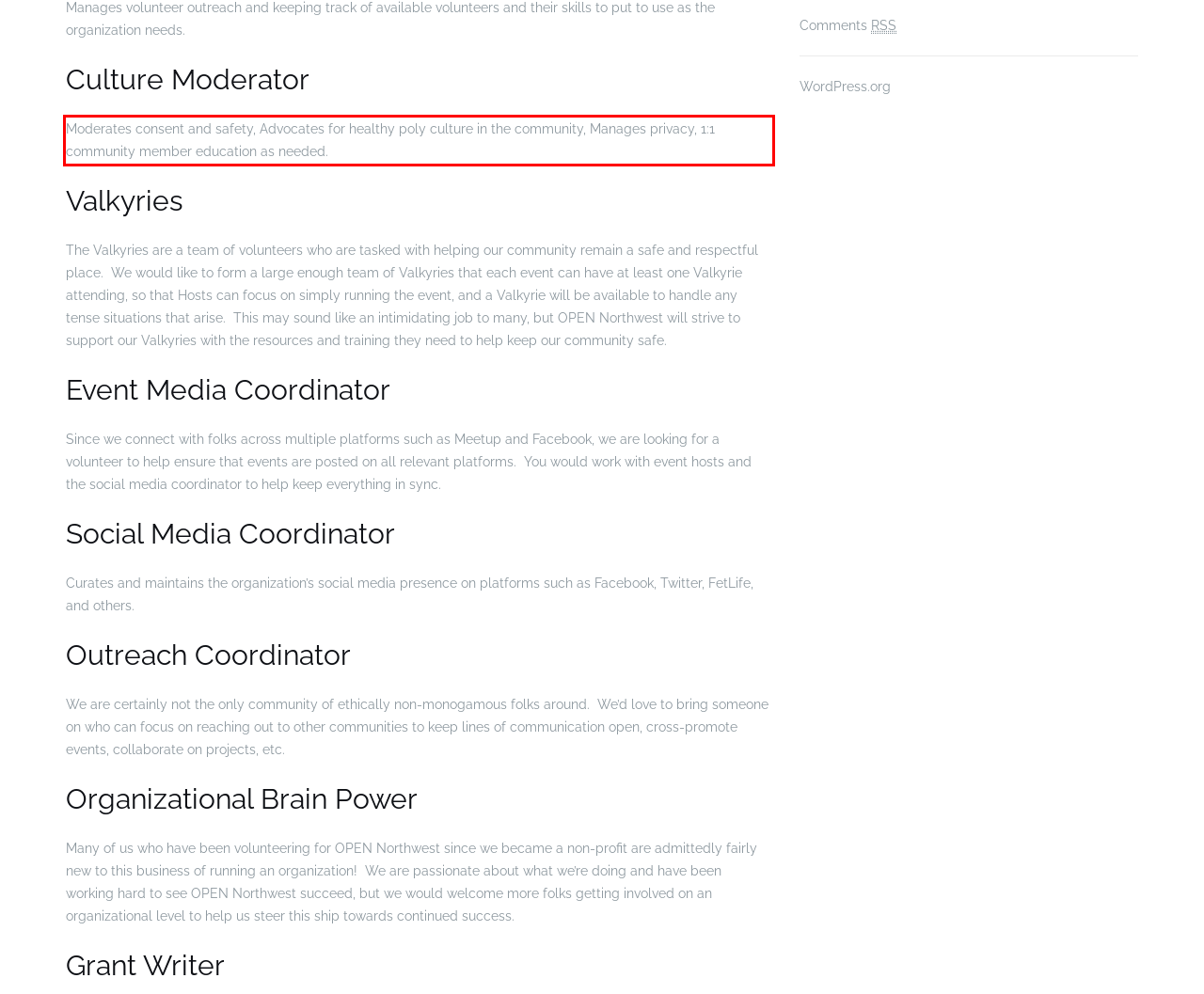Analyze the screenshot of a webpage where a red rectangle is bounding a UI element. Extract and generate the text content within this red bounding box.

Moderates consent and safety, Advocates for healthy poly culture in the community, Manages privacy, 1:1 community member education as needed.